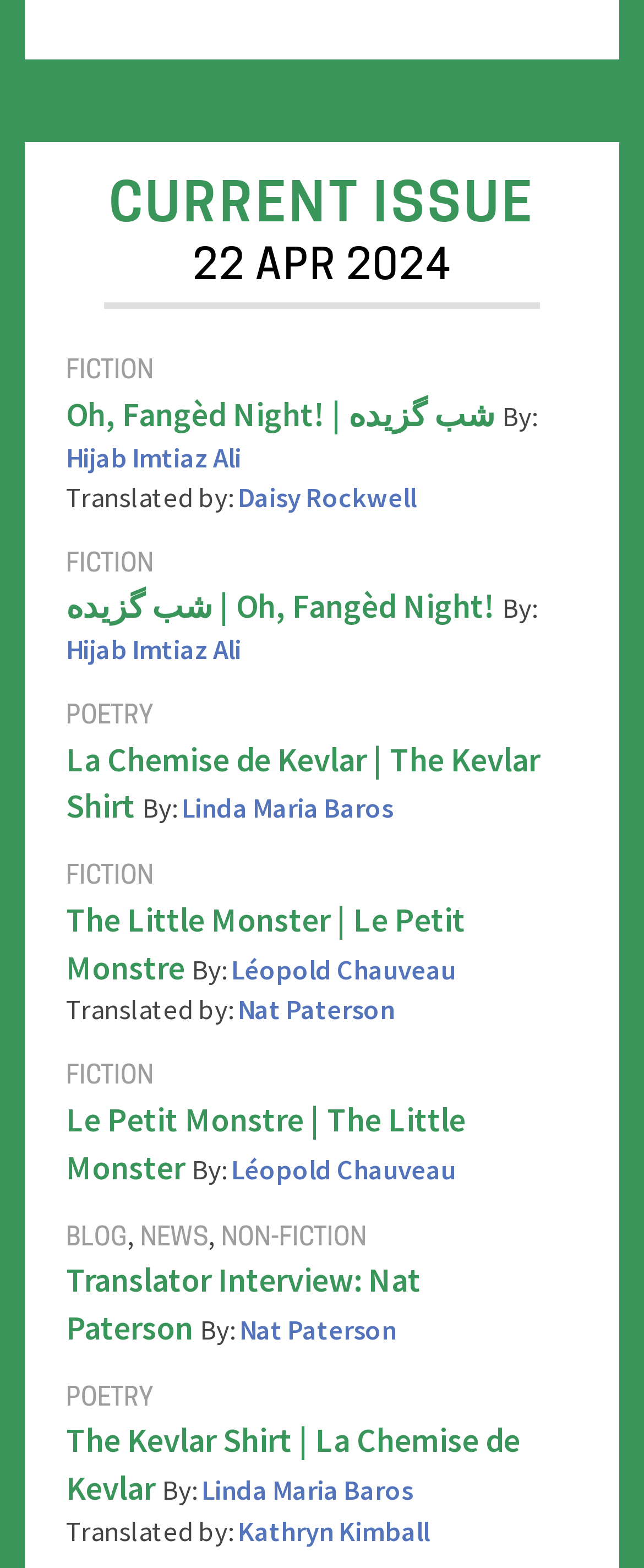Determine the bounding box coordinates of the clickable region to carry out the instruction: "Read fiction".

[0.103, 0.23, 0.238, 0.246]